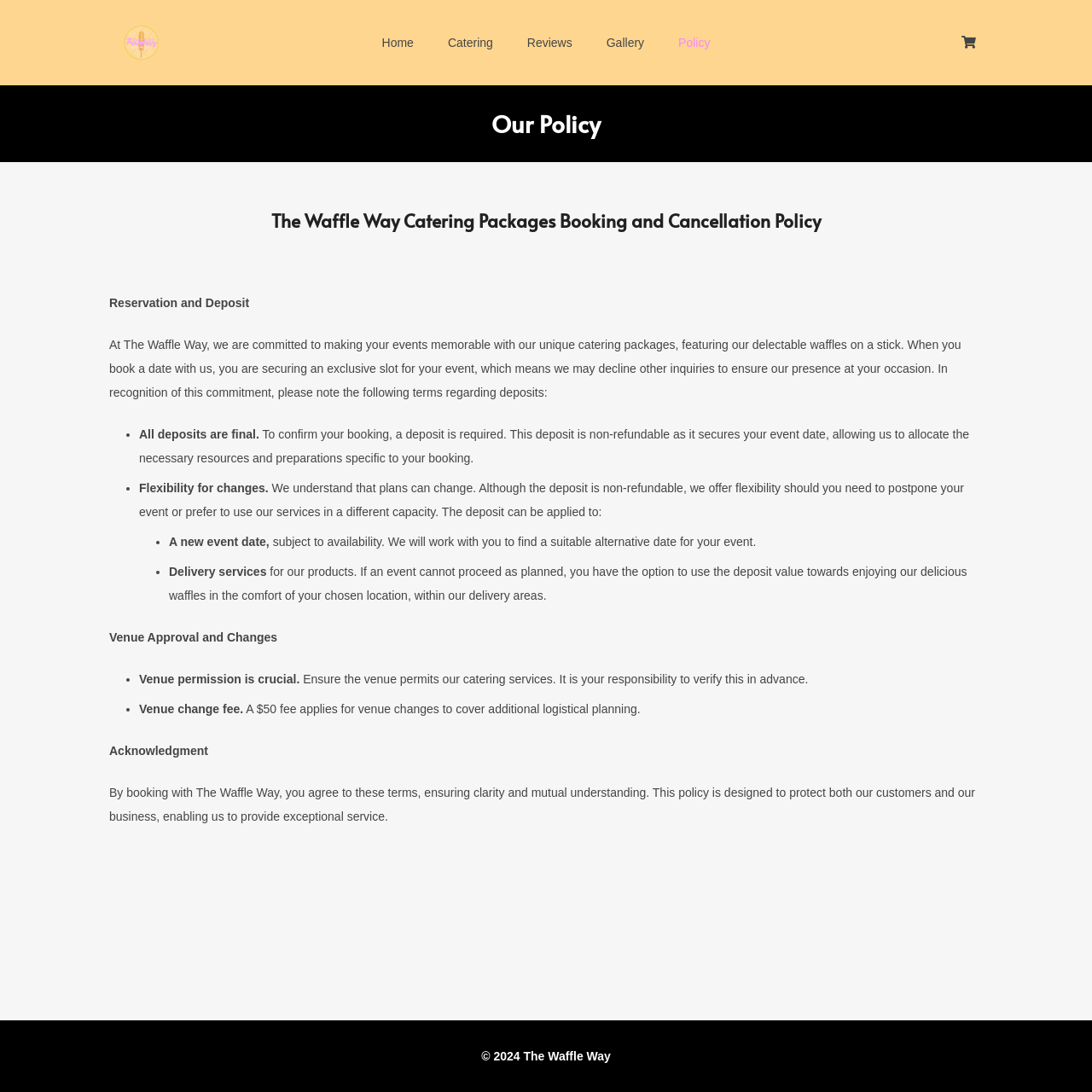Reply to the question with a single word or phrase:
What is the fee for changing the venue?

$50